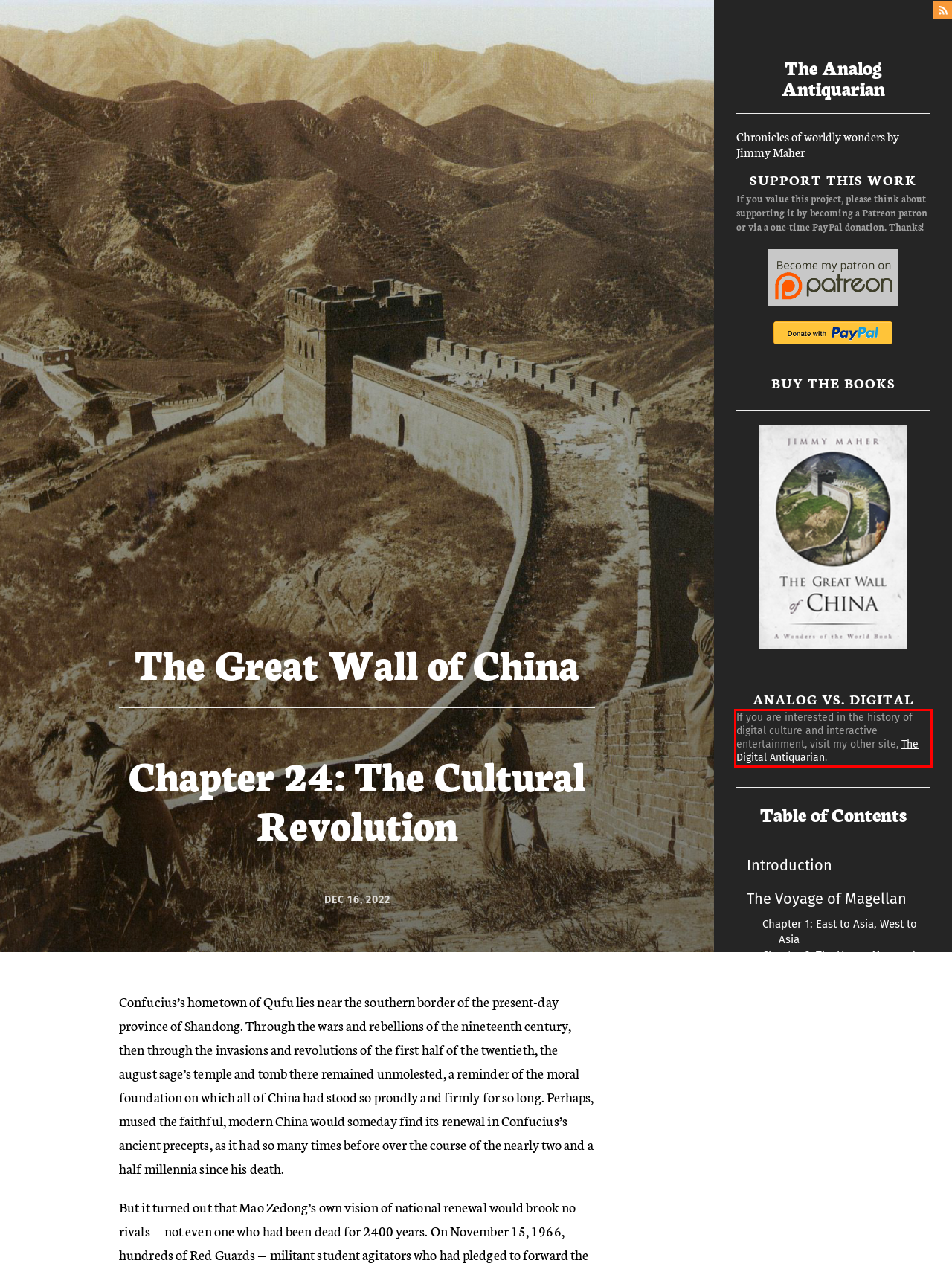Please perform OCR on the text within the red rectangle in the webpage screenshot and return the text content.

If you are interested in the history of digital culture and interactive entertainment, visit my other site, The Digital Antiquarian.